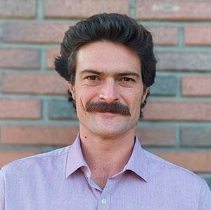What is one of Julián's research focuses?
Look at the webpage screenshot and answer the question with a detailed explanation.

The caption lists Julián's main research focuses, which include Applied Macroeconomics, particularly in the areas of MacroFinance, Monetary Policy, and Macroprudential Policy, allowing us to identify one of his research focuses as MacroFinance.